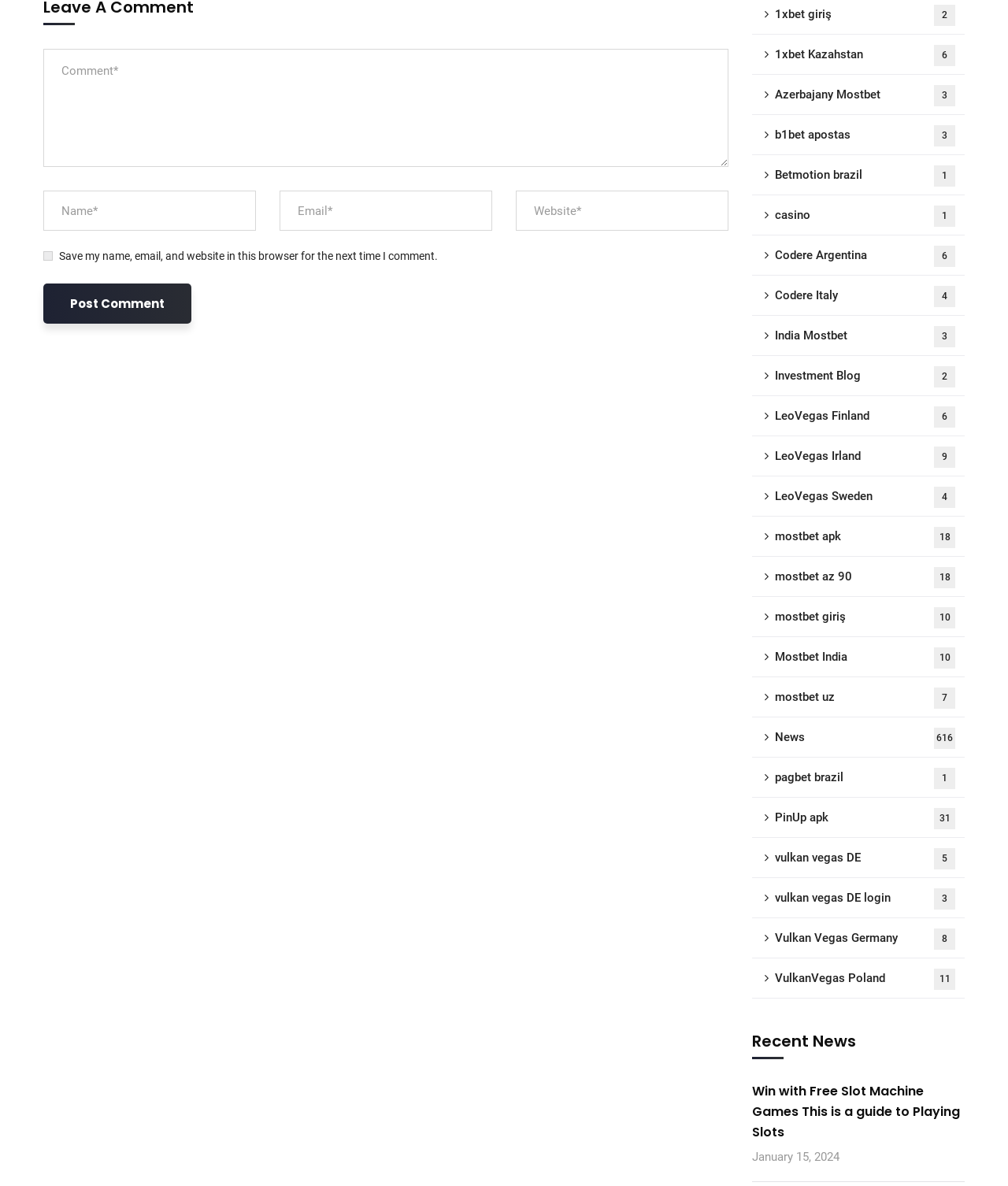Identify the bounding box for the described UI element. Provide the coordinates in (top-left x, top-left y, bottom-right x, bottom-right y) format with values ranging from 0 to 1: vulkan vegas DE 5

[0.746, 0.706, 0.957, 0.74]